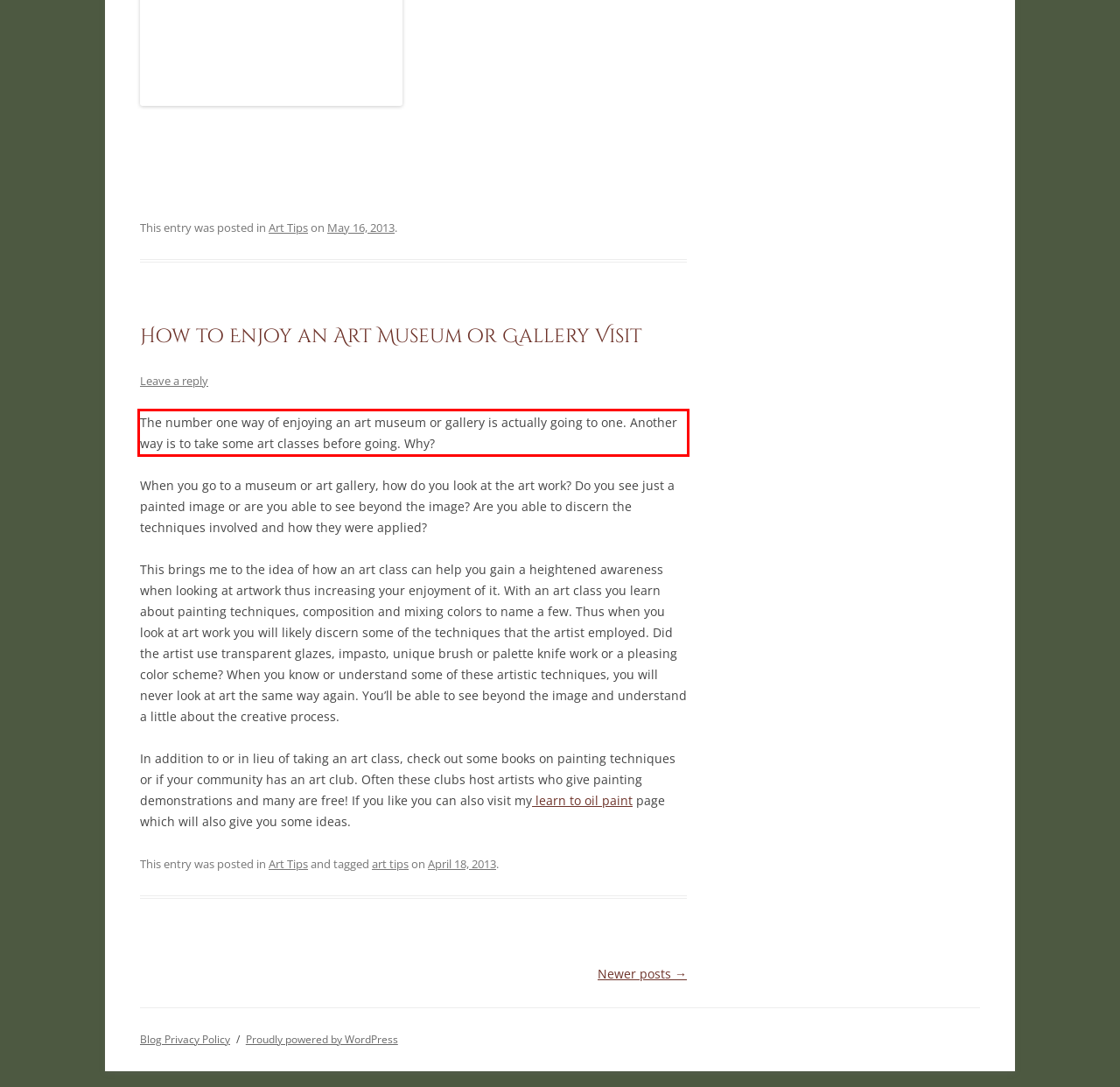Please analyze the provided webpage screenshot and perform OCR to extract the text content from the red rectangle bounding box.

The number one way of enjoying an art museum or gallery is actually going to one. Another way is to take some art classes before going. Why?